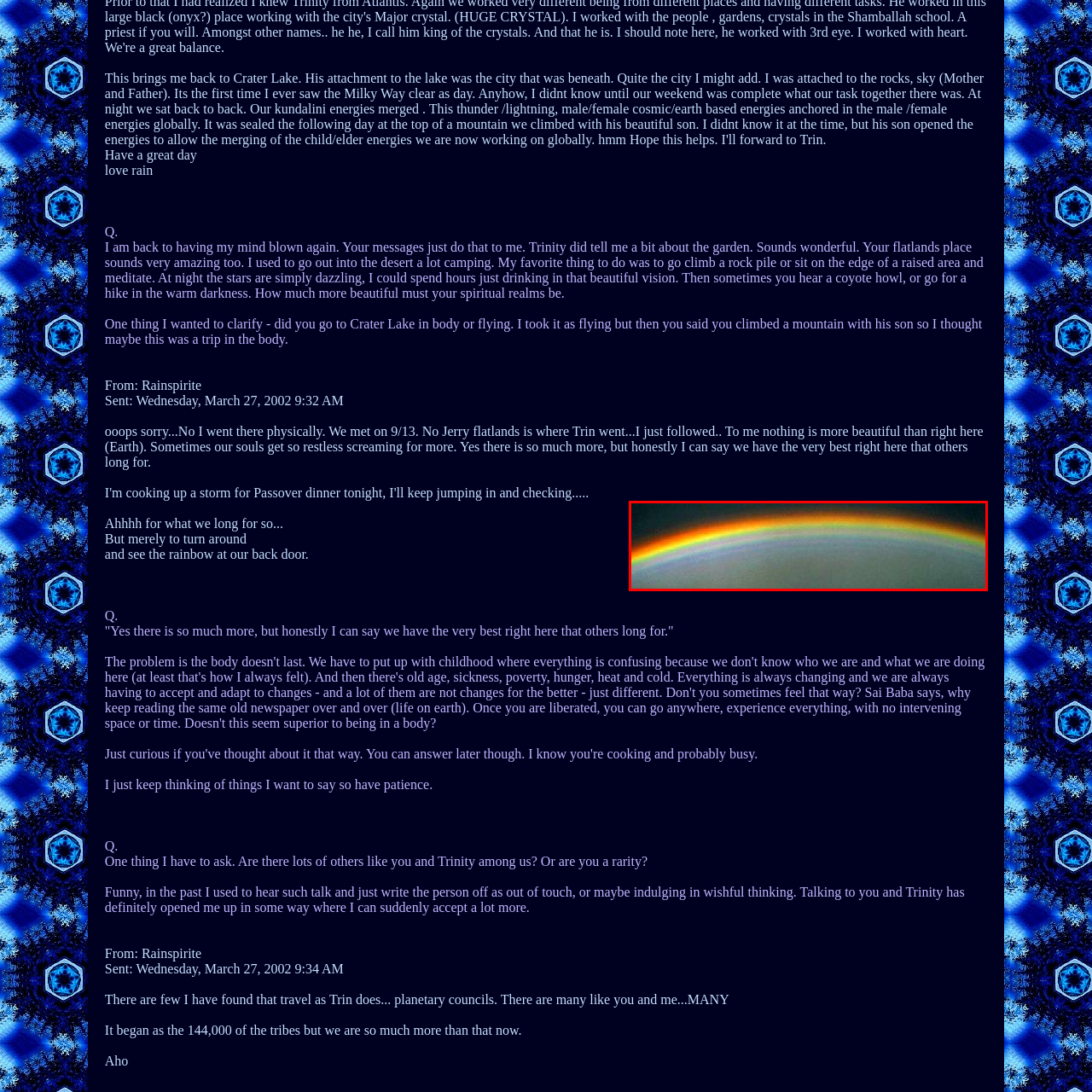Notice the image within the red frame, What colors are present at the edges of the rainbow?
 Your response should be a single word or phrase.

Deep reds